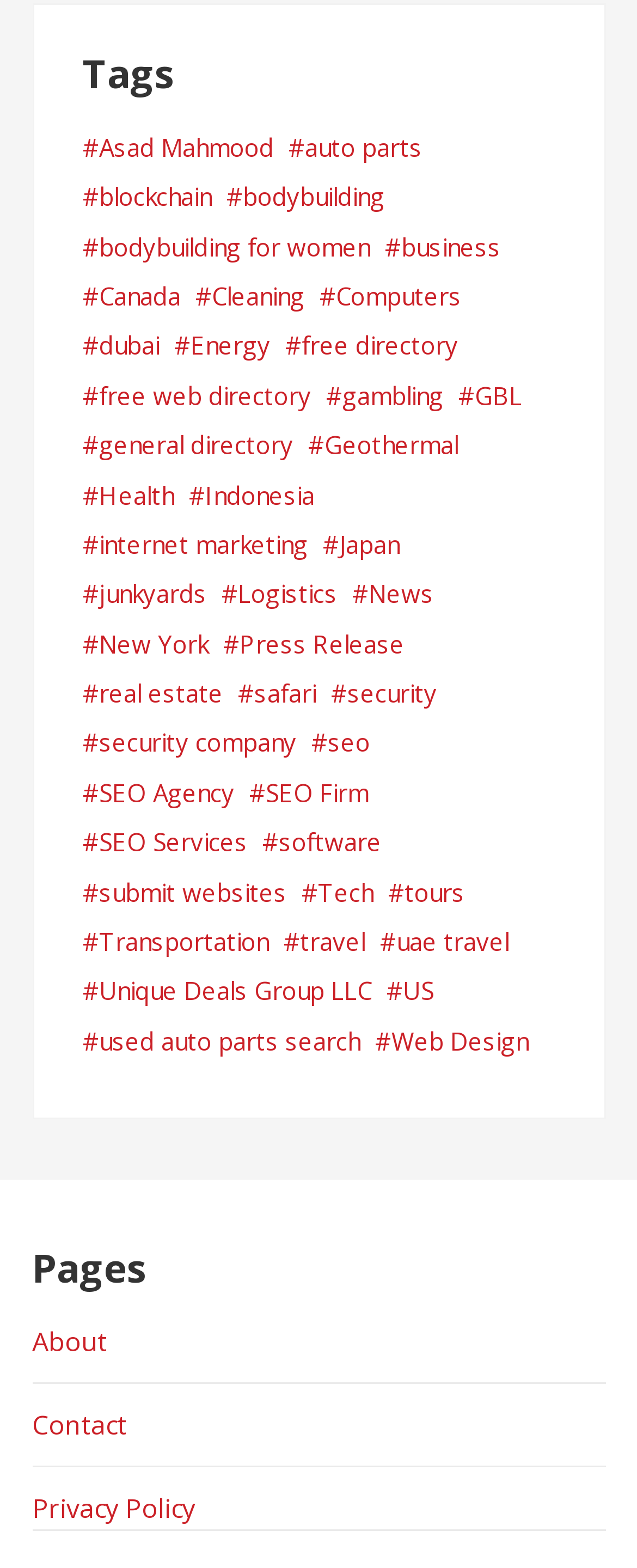Determine the bounding box coordinates for the clickable element required to fulfill the instruction: "Check the 'Privacy Policy'". Provide the coordinates as four float numbers between 0 and 1, i.e., [left, top, right, bottom].

[0.05, 0.95, 0.306, 0.973]